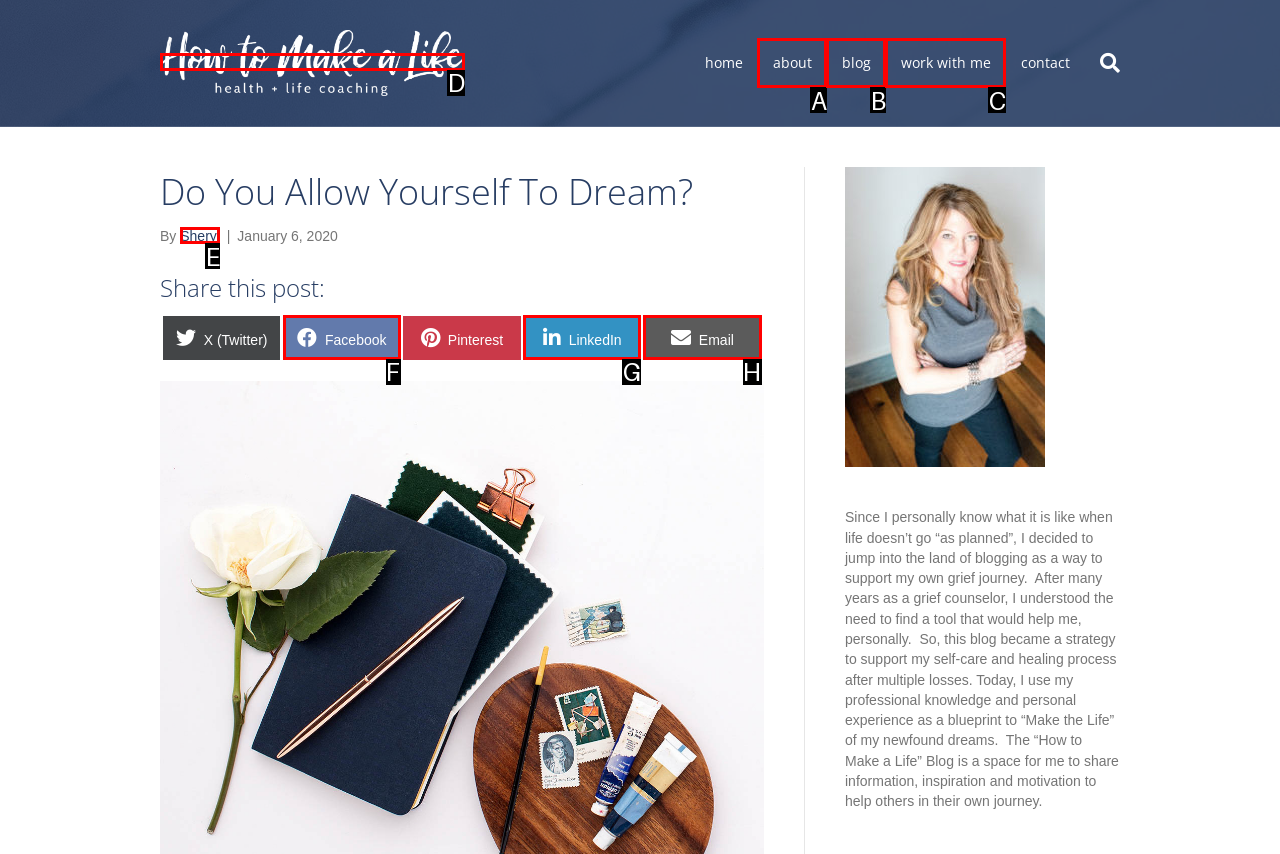Select the appropriate HTML element that needs to be clicked to execute the following task: Click on the 'How To Make A Life' link. Respond with the letter of the option.

D